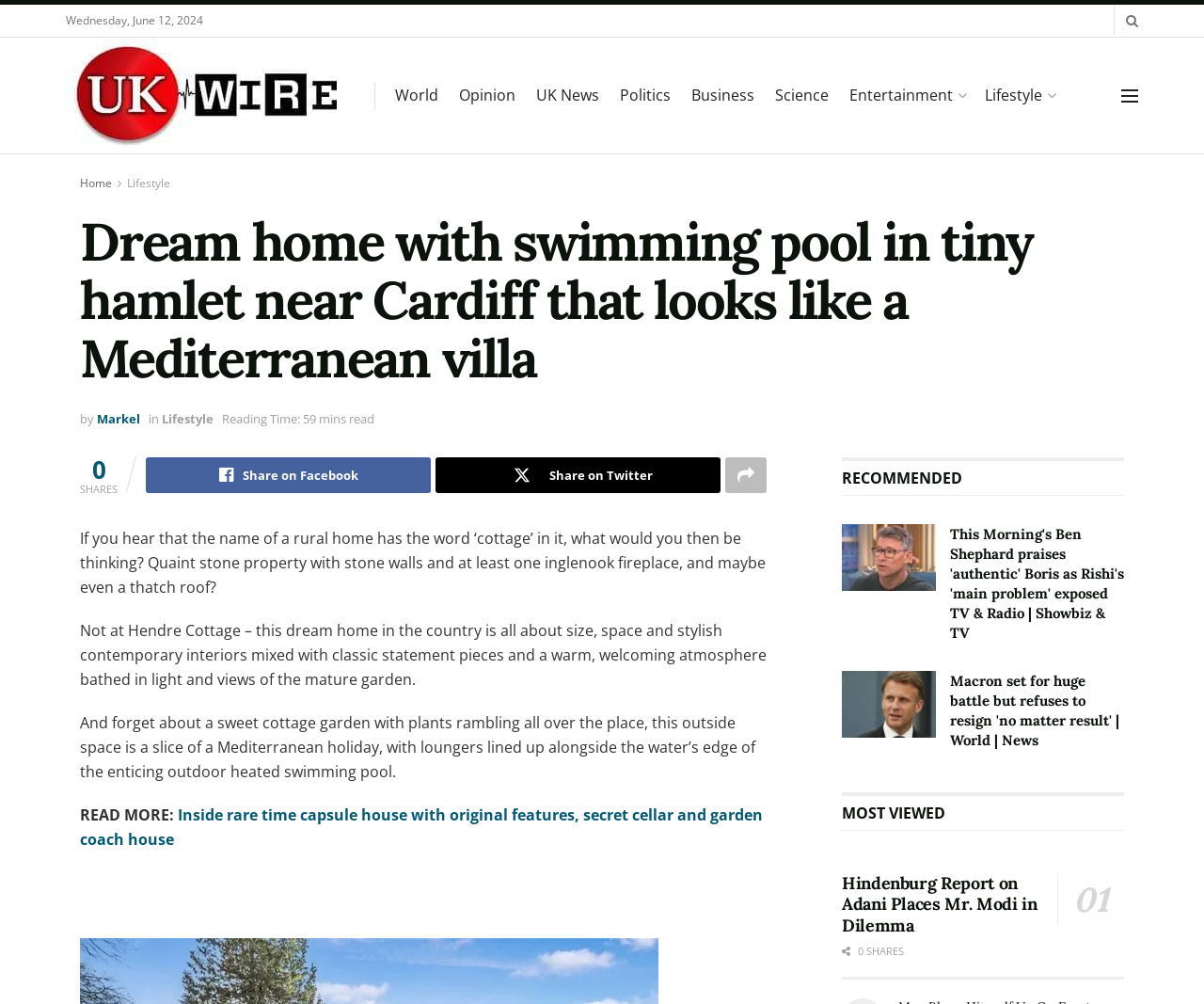Please identify the bounding box coordinates of the clickable element to fulfill the following instruction: "Click on the 'Lifestyle' link". The coordinates should be four float numbers between 0 and 1, i.e., [left, top, right, bottom].

[0.105, 0.174, 0.141, 0.19]